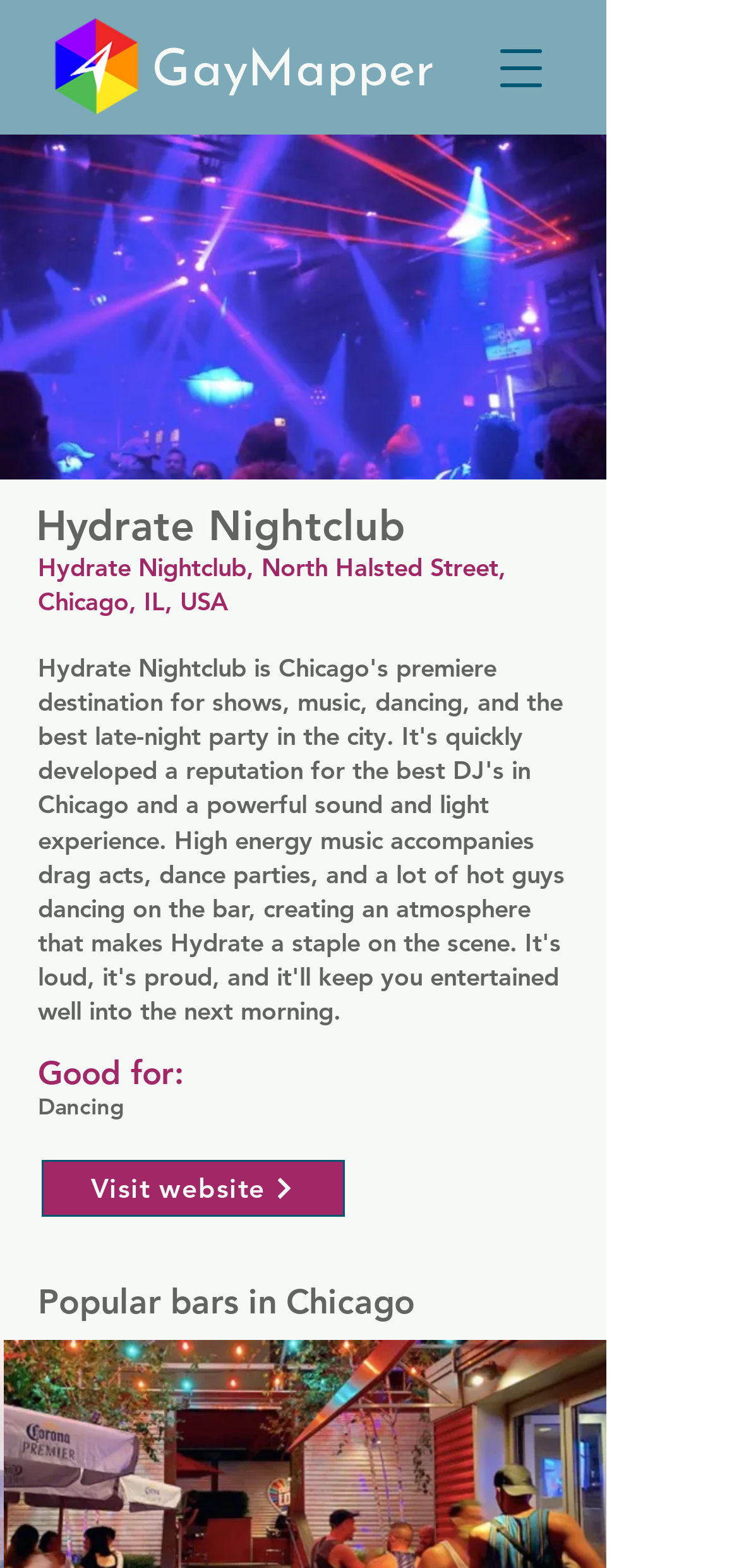Provide a brief response using a word or short phrase to this question:
What is the city where the nightclub is located?

Chicago